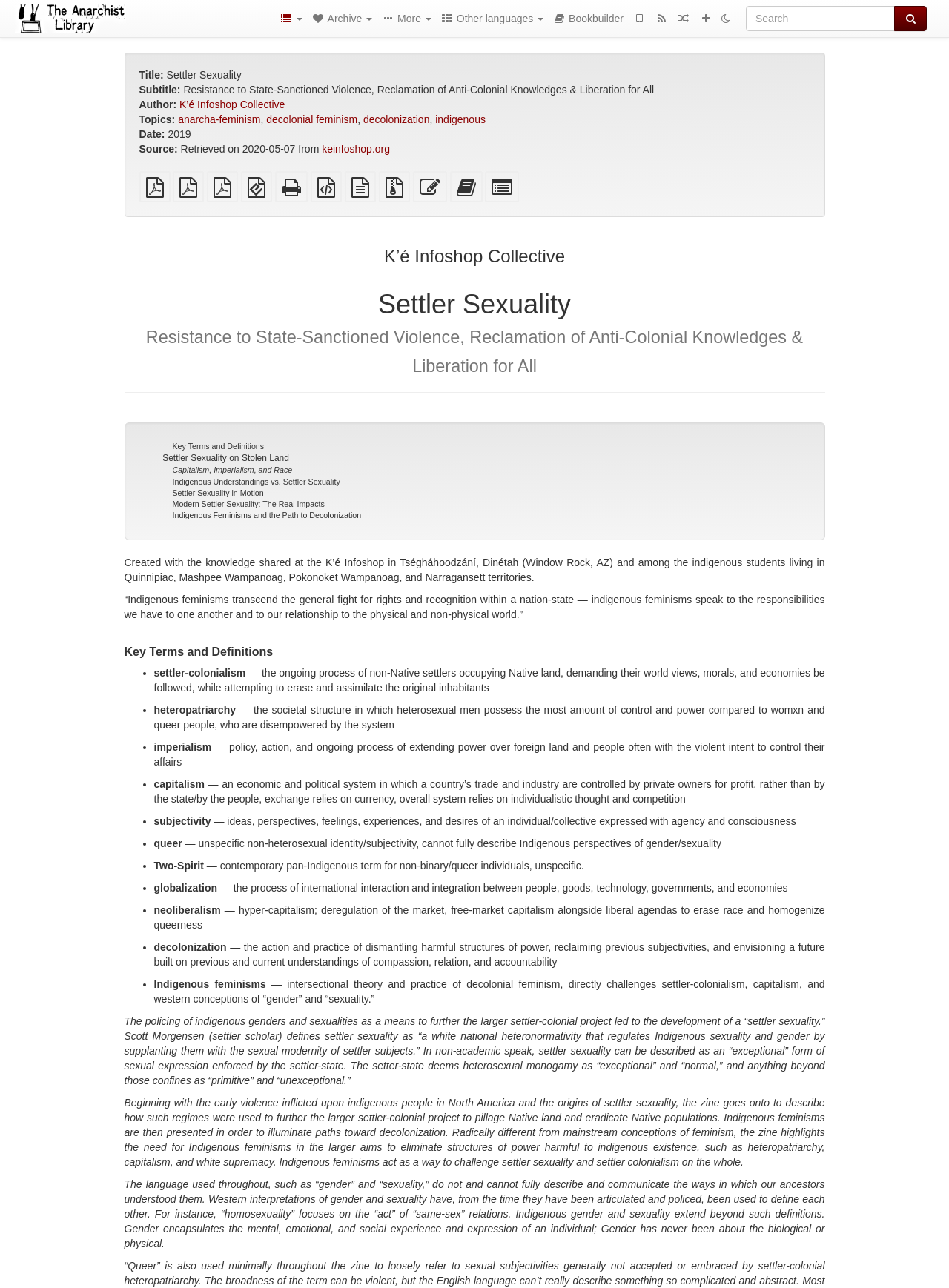Pinpoint the bounding box coordinates for the area that should be clicked to perform the following instruction: "Click 'More'".

None